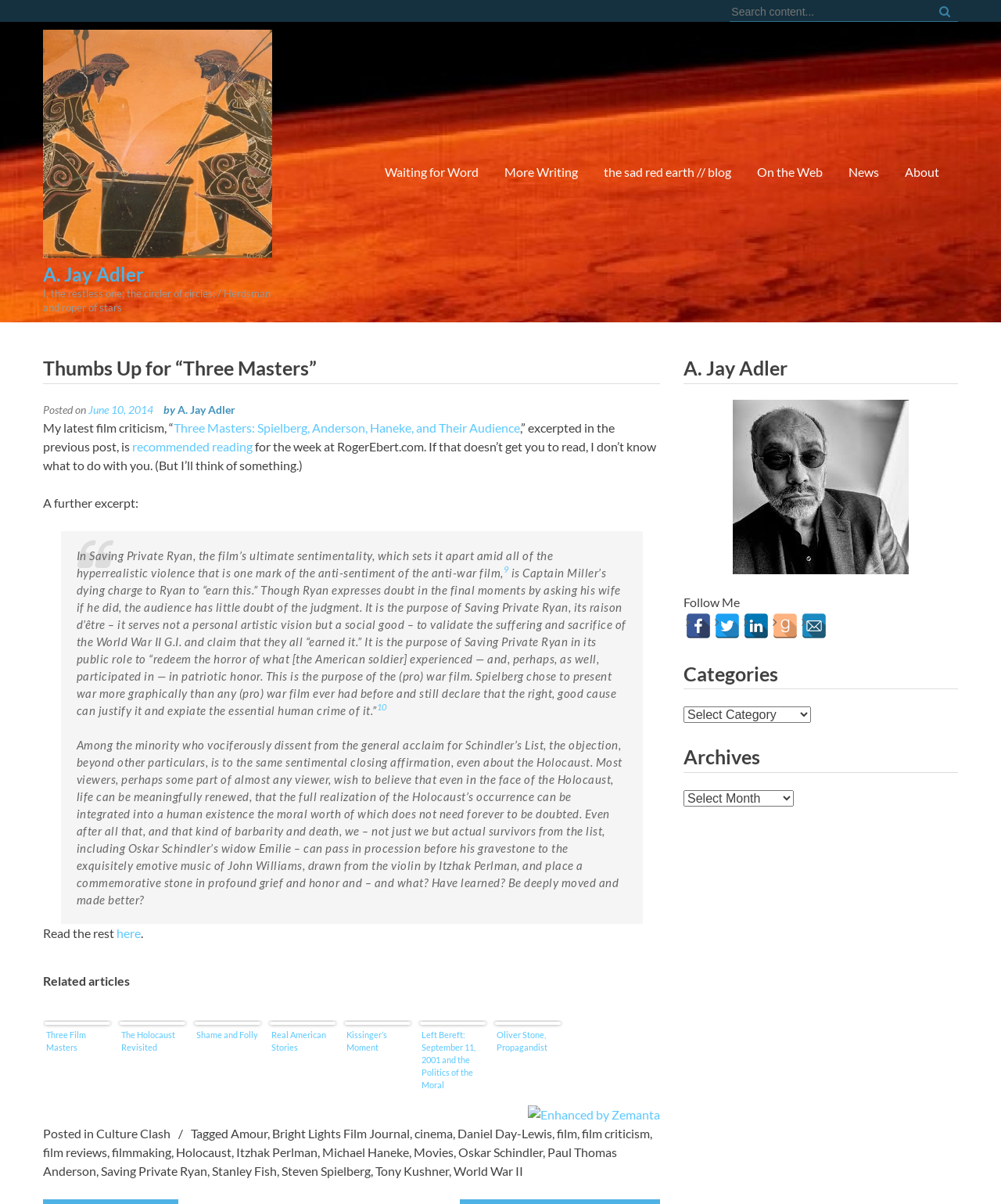Use a single word or phrase to answer the question: What is the author's name?

A. Jay Adler